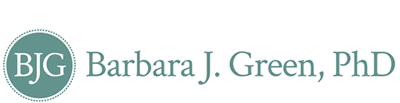Reply to the question with a brief word or phrase: What is Barbara J. Green's profession?

Psychologist